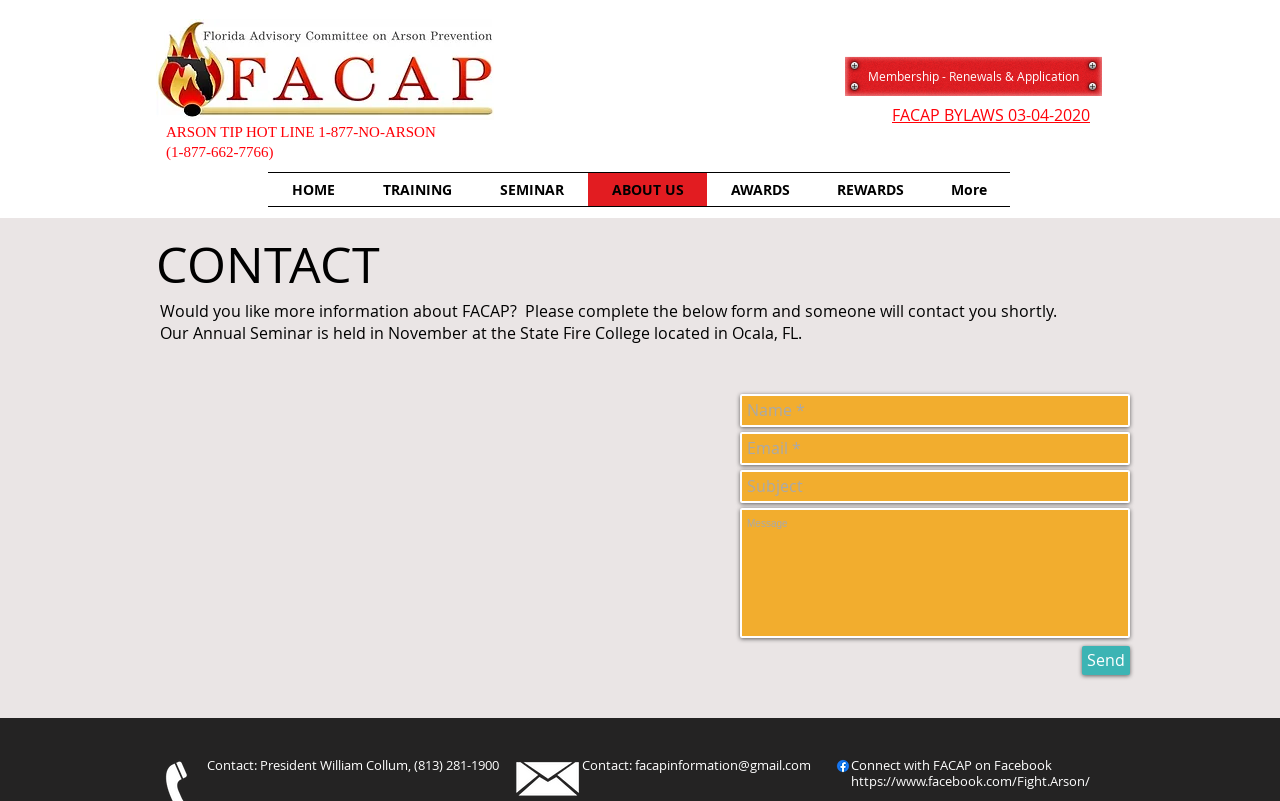Please determine the bounding box coordinates of the area that needs to be clicked to complete this task: 'View the 'FACAP BYLAWS 03-04-2020' document'. The coordinates must be four float numbers between 0 and 1, formatted as [left, top, right, bottom].

[0.697, 0.13, 0.861, 0.157]